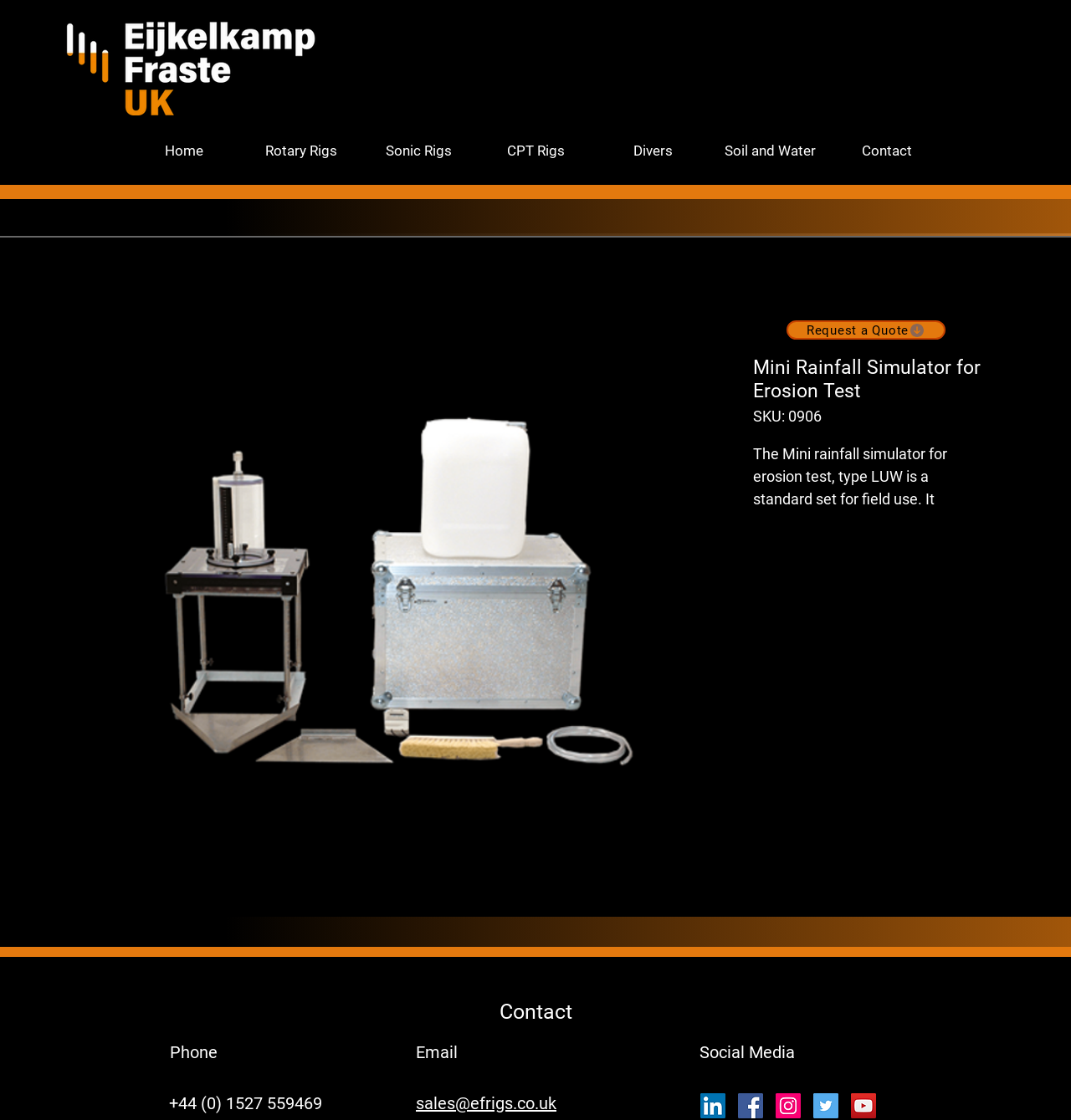Locate the bounding box coordinates of the element that should be clicked to execute the following instruction: "Click on the Request a Quote link".

[0.734, 0.286, 0.883, 0.303]